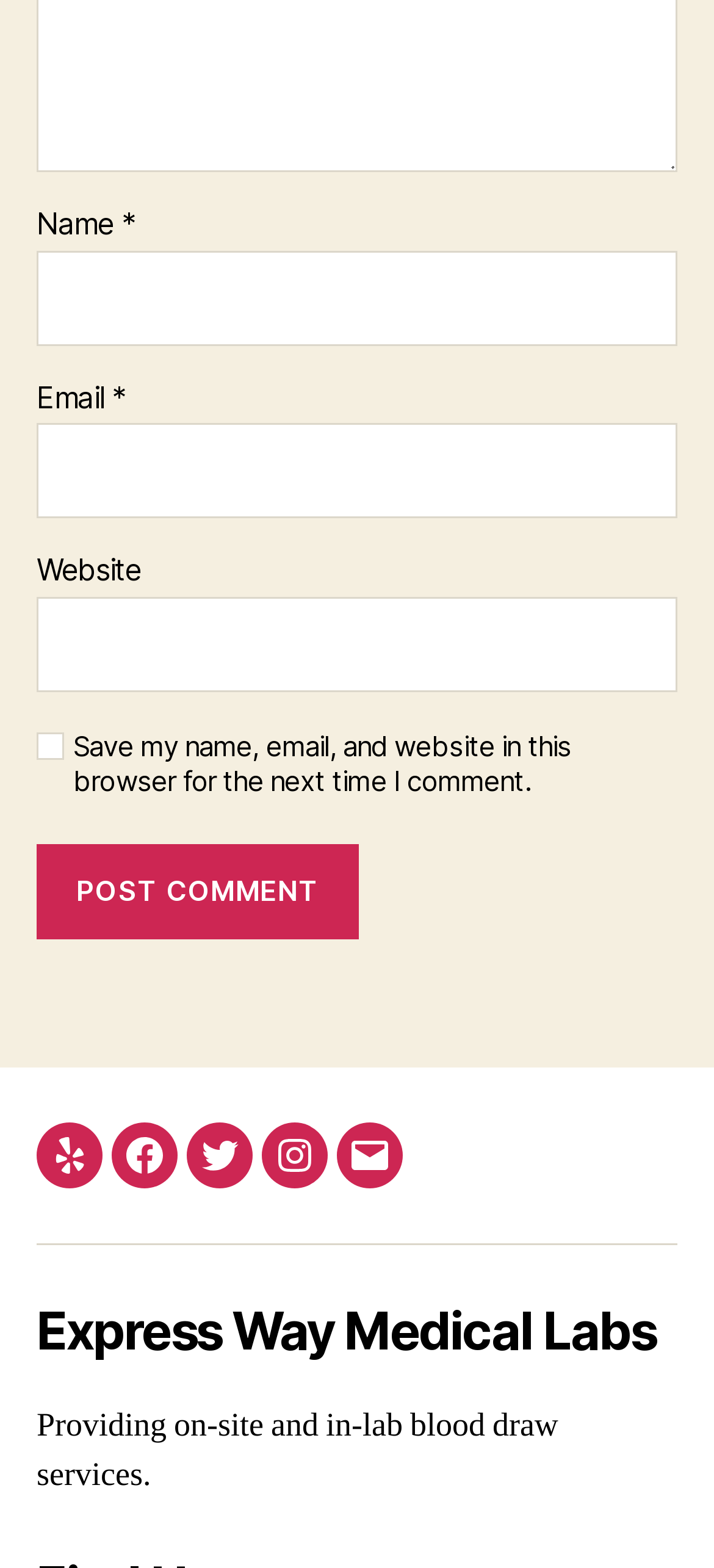Using the format (top-left x, top-left y, bottom-right x, bottom-right y), provide the bounding box coordinates for the described UI element. All values should be floating point numbers between 0 and 1: Yelp

[0.051, 0.716, 0.144, 0.758]